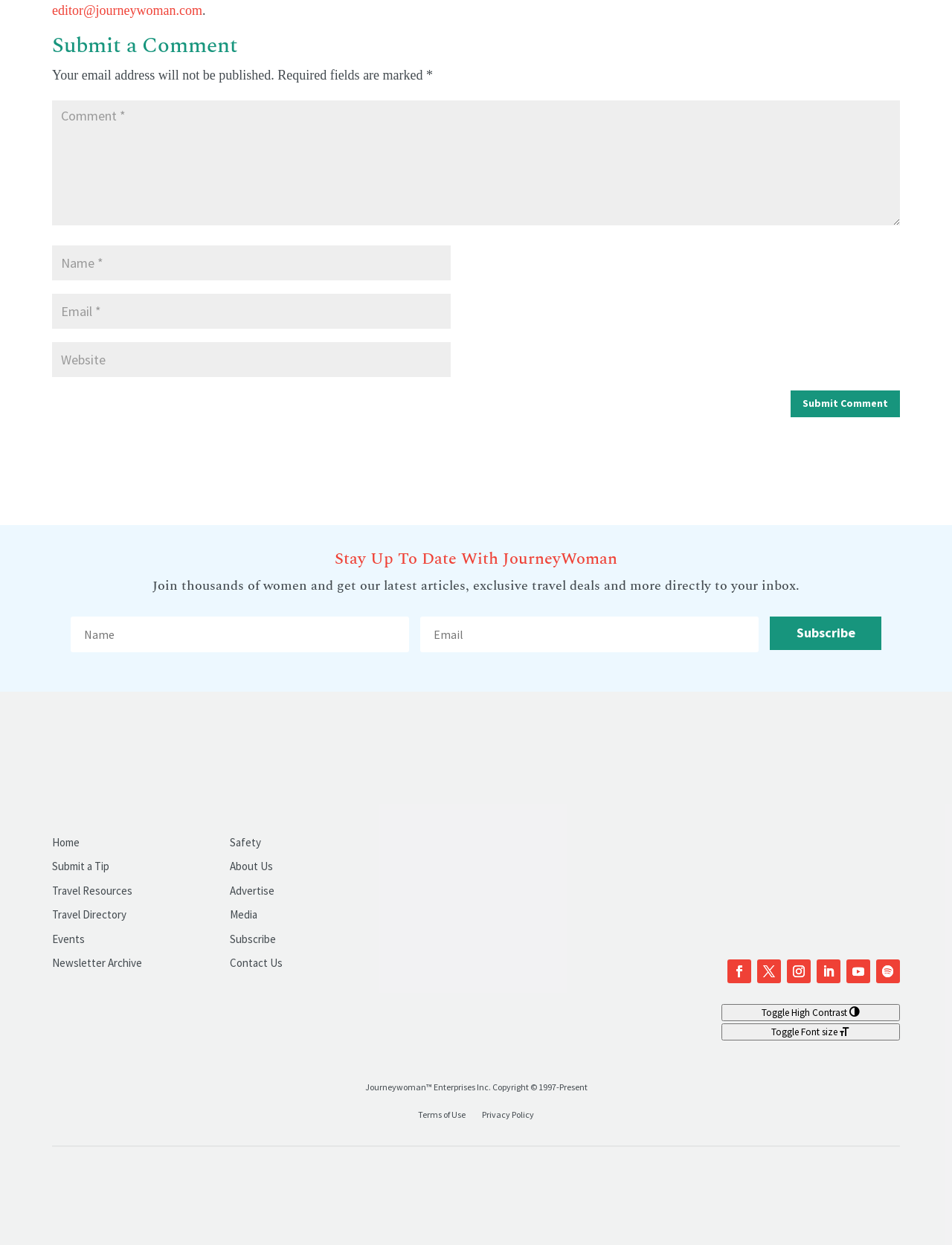Kindly respond to the following question with a single word or a brief phrase: 
What is the function of the 'Toggle High Contrast' button?

To toggle high contrast